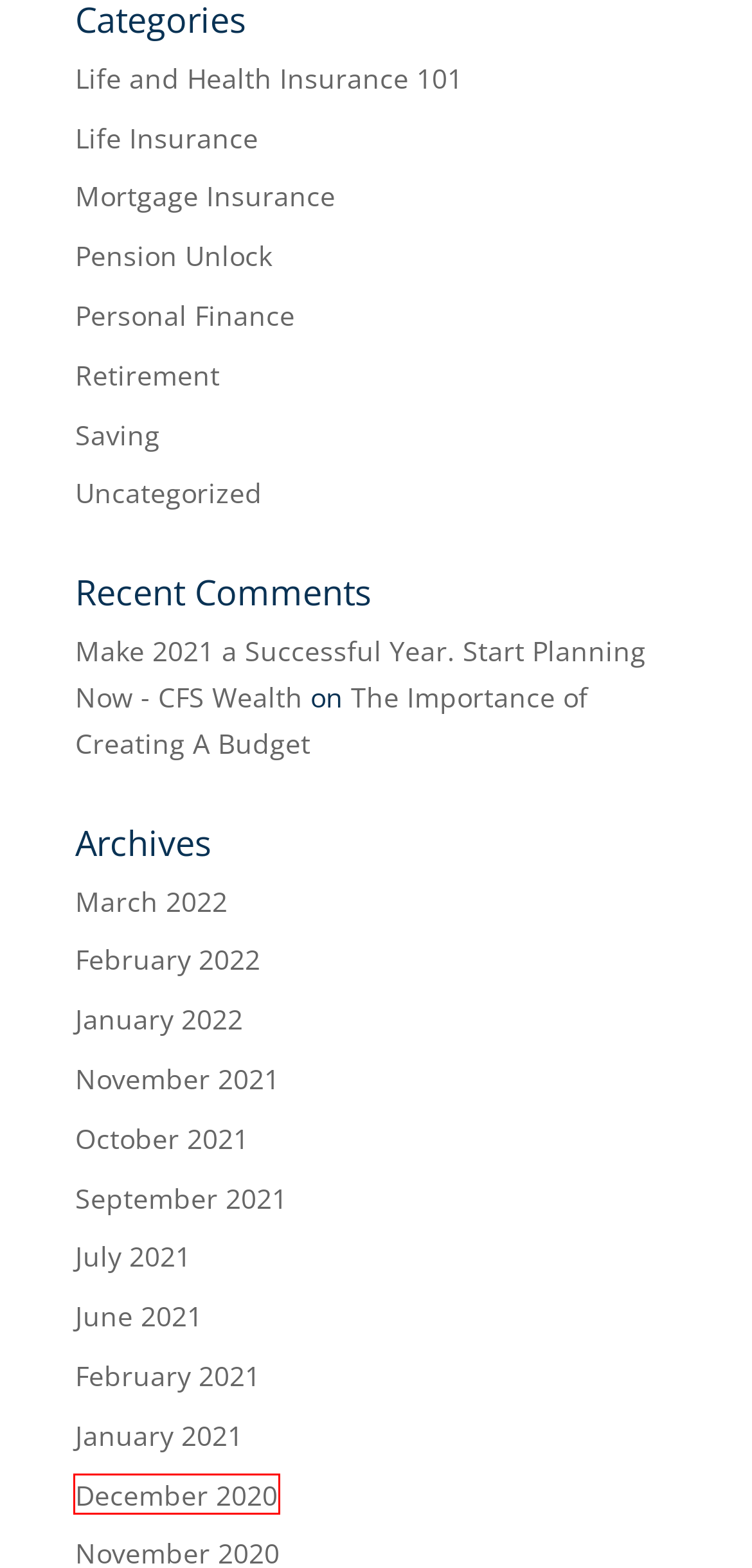Examine the screenshot of the webpage, which has a red bounding box around a UI element. Select the webpage description that best fits the new webpage after the element inside the red bounding box is clicked. Here are the choices:
A. Life and Health Insurance 101 Archives - CFS Wealth
B. January 2021 - CFS Wealth
C. The Importance of Creating A Budget - CFS Wealth
D. Personal Finance Archives - CFS Wealth
E. December 2020 - CFS Wealth
F. November 2021 - CFS Wealth
G. October 2021 - CFS Wealth
H. September 2021 - CFS Wealth

E